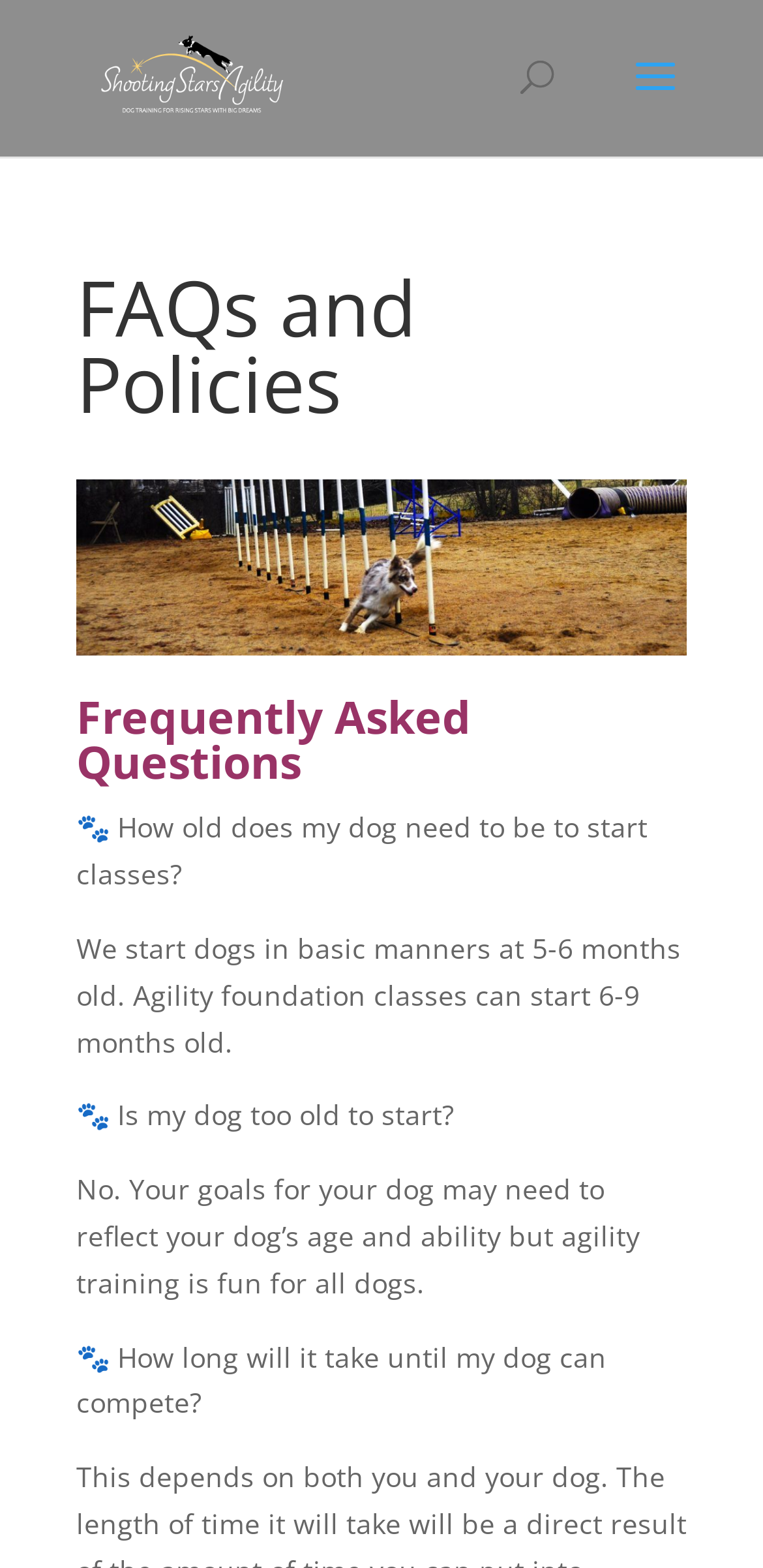How many FAQs are listed on this page?
Provide a detailed answer to the question, using the image to inform your response.

The webpage lists three FAQs, namely 'How old does my dog need to be to start classes?', 'Is my dog too old to start?', and 'How long will it take until my dog can compete?'